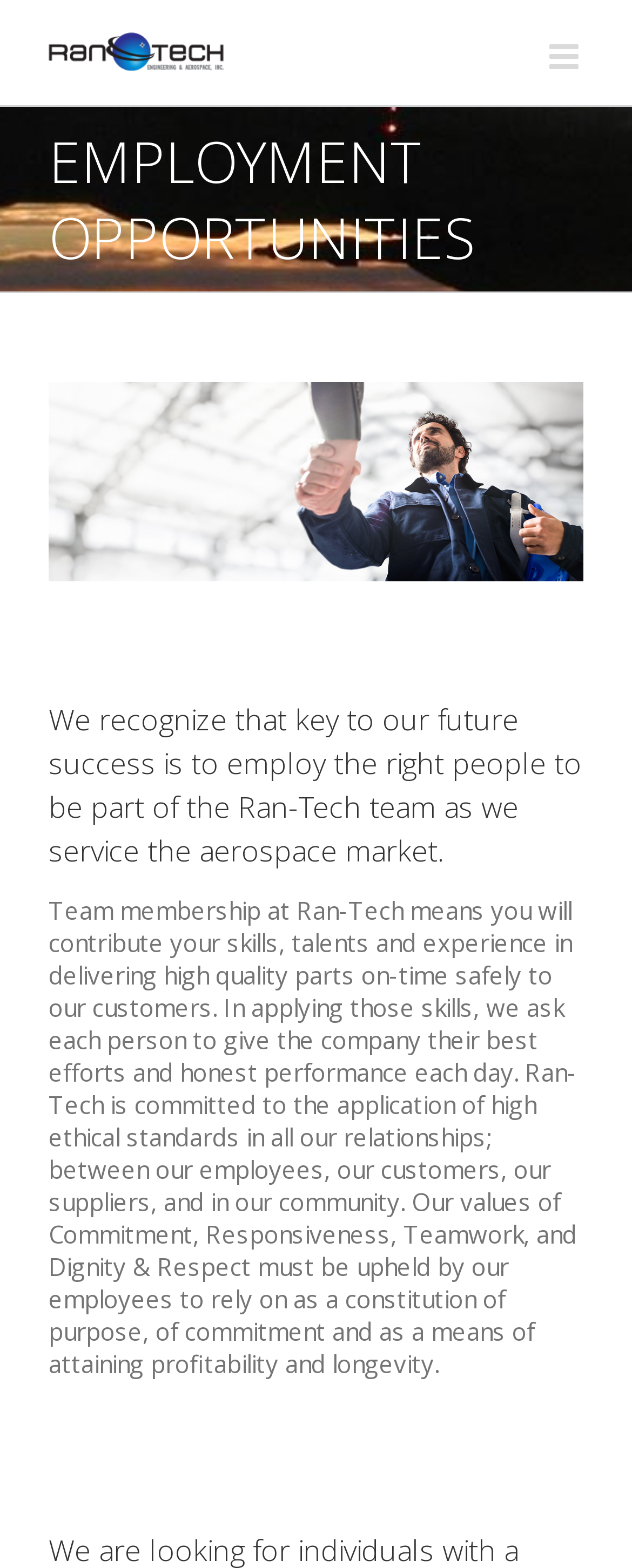What is the company's commitment to its employees?
Please use the image to provide a one-word or short phrase answer.

High ethical standards